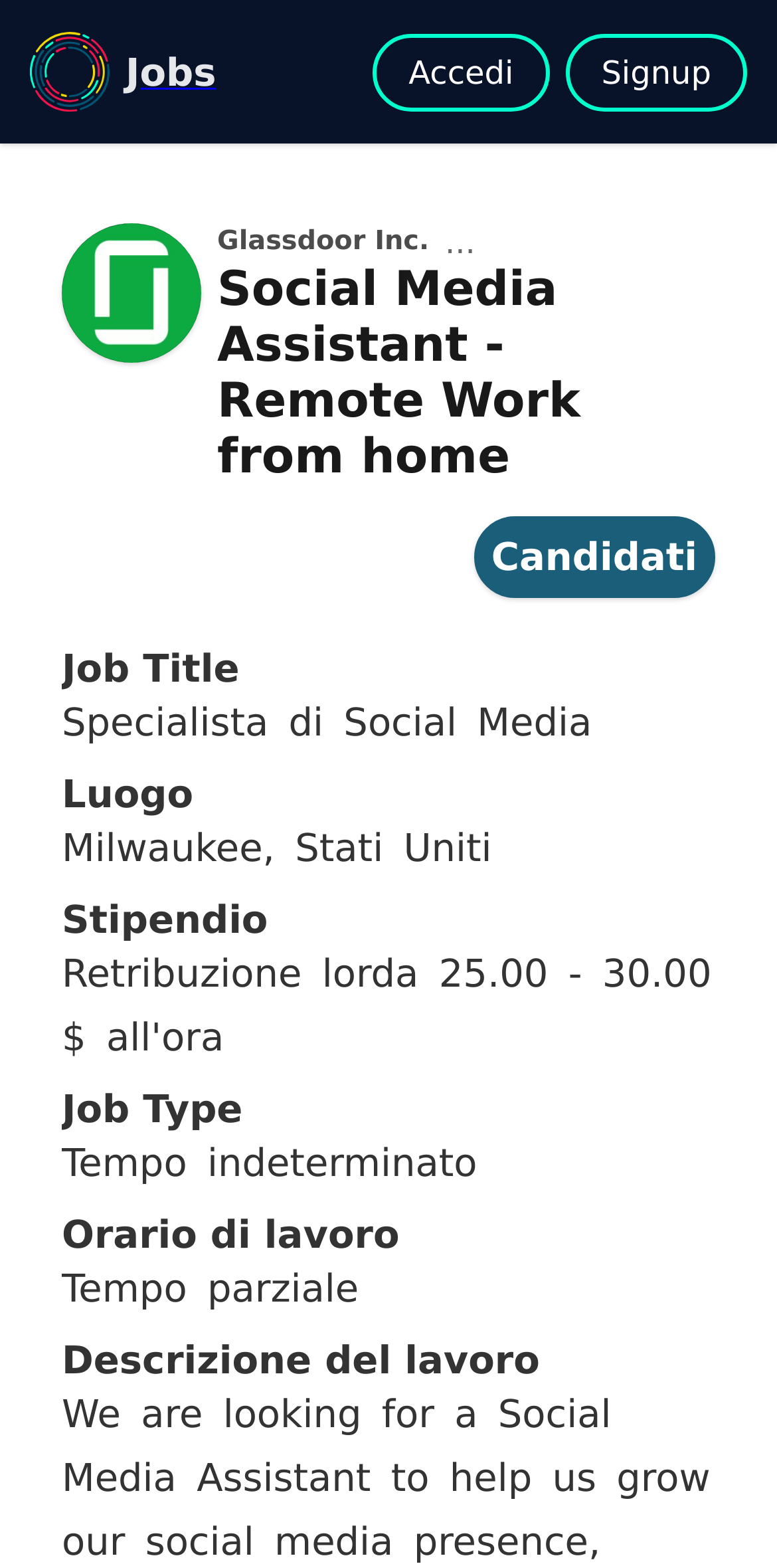Show the bounding box coordinates of the region that should be clicked to follow the instruction: "Click on Jobs."

[0.141, 0.031, 0.278, 0.06]